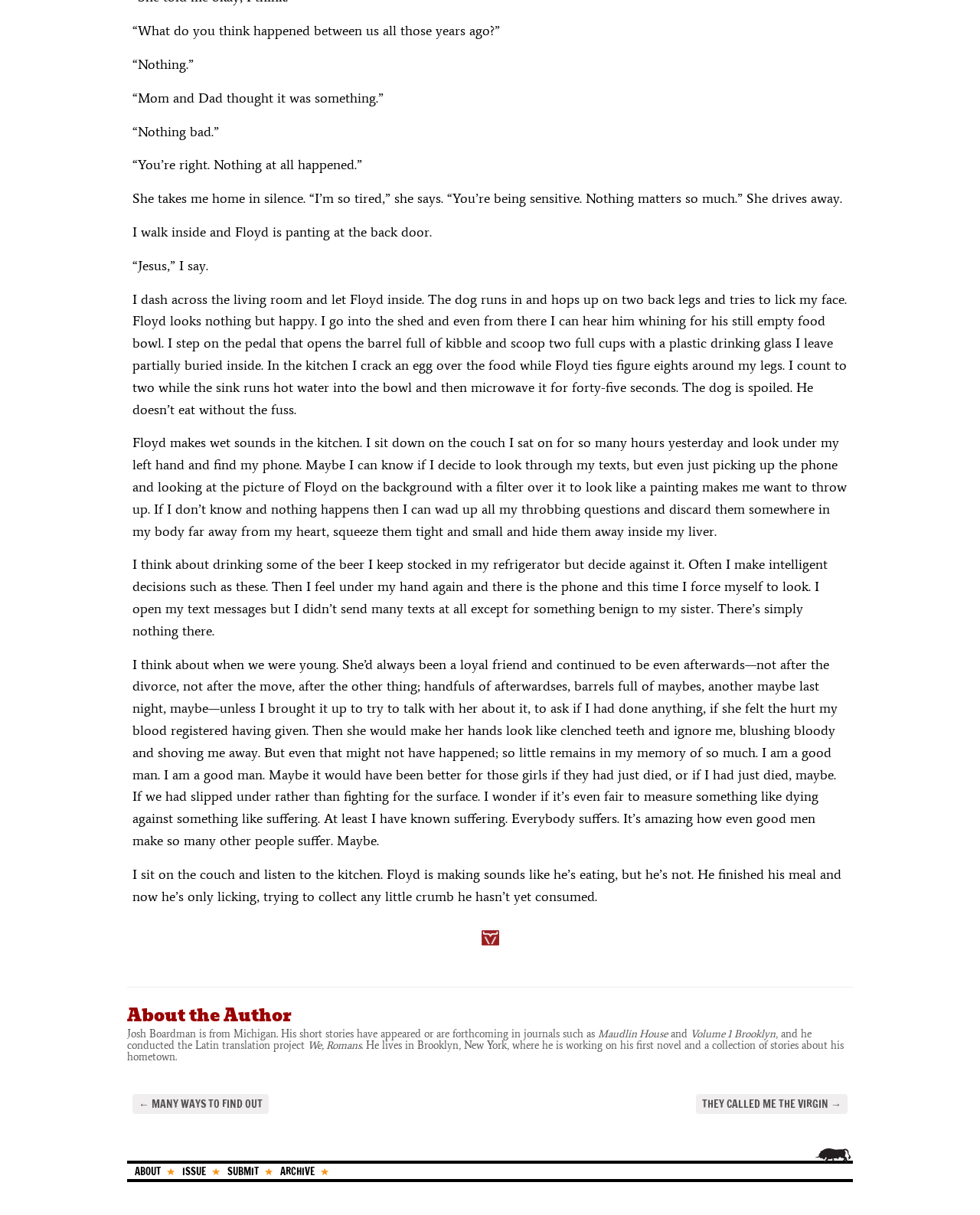What is the author working on currently?
Provide a detailed and extensive answer to the question.

I read the text under the 'About the Author' section, which states that the author is working on his first novel and a collection of stories about his hometown.